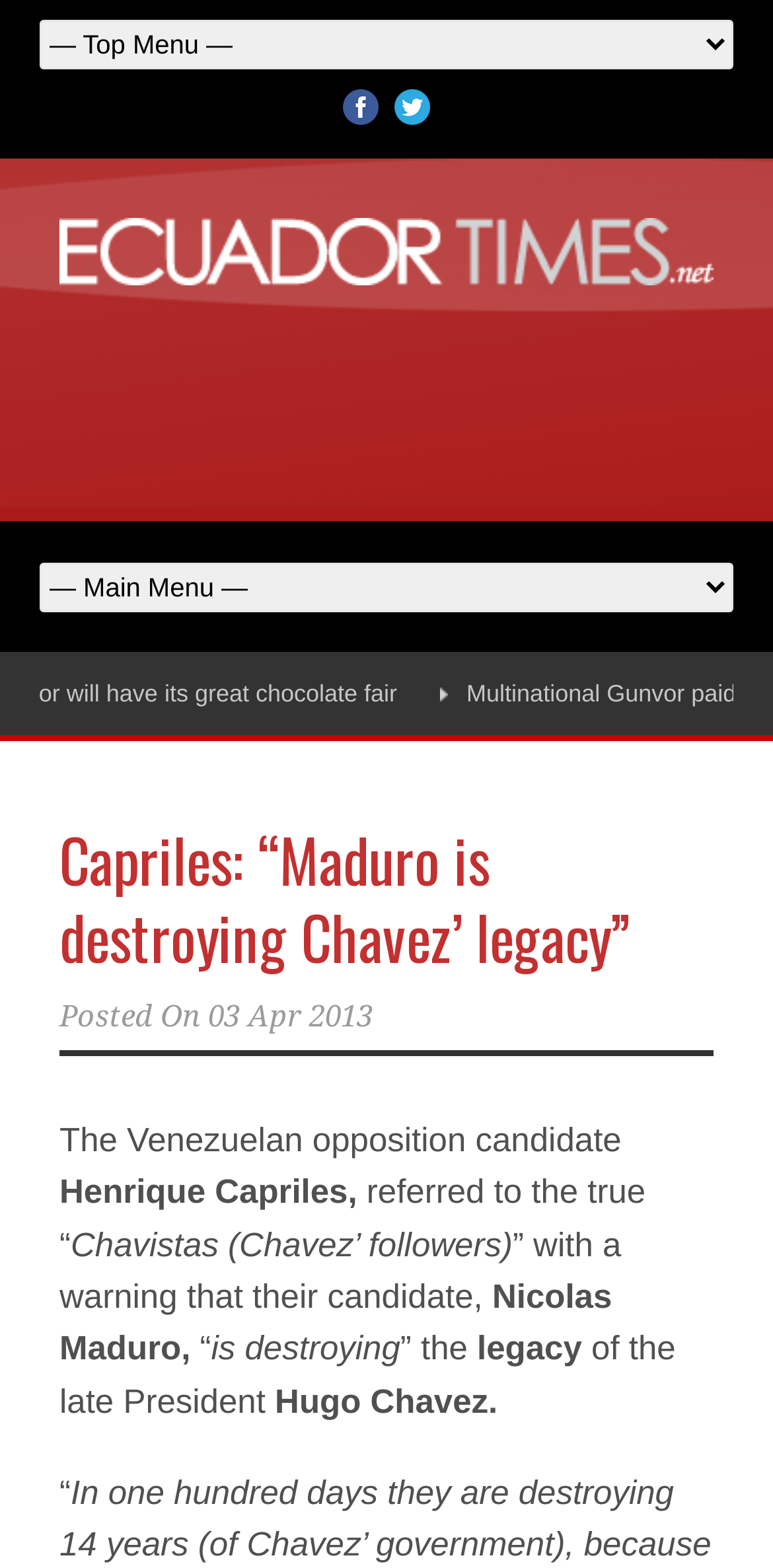What is the name of the late President mentioned in the article?
Please give a detailed and elaborate answer to the question.

I found the answer by reading the text on the webpage, specifically the sentence '...the legacy of the late President Hugo Chavez.' which mentions the name of the late President.